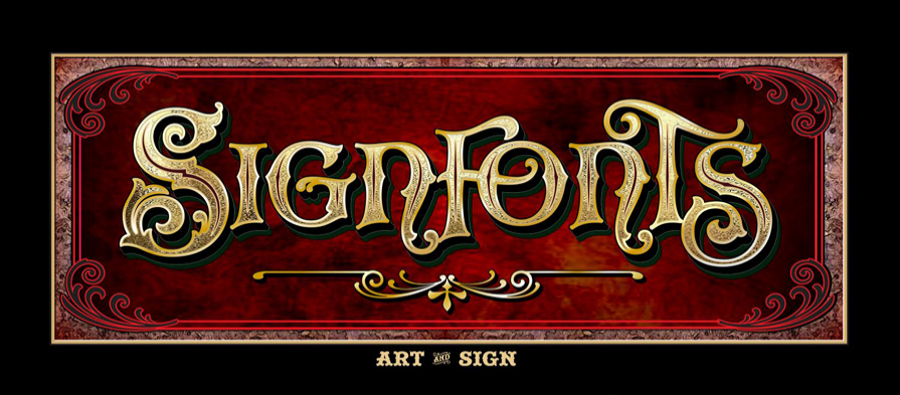Answer the question in one word or a short phrase:
What is the color palette of the 'Signfonts' text?

Gold and black